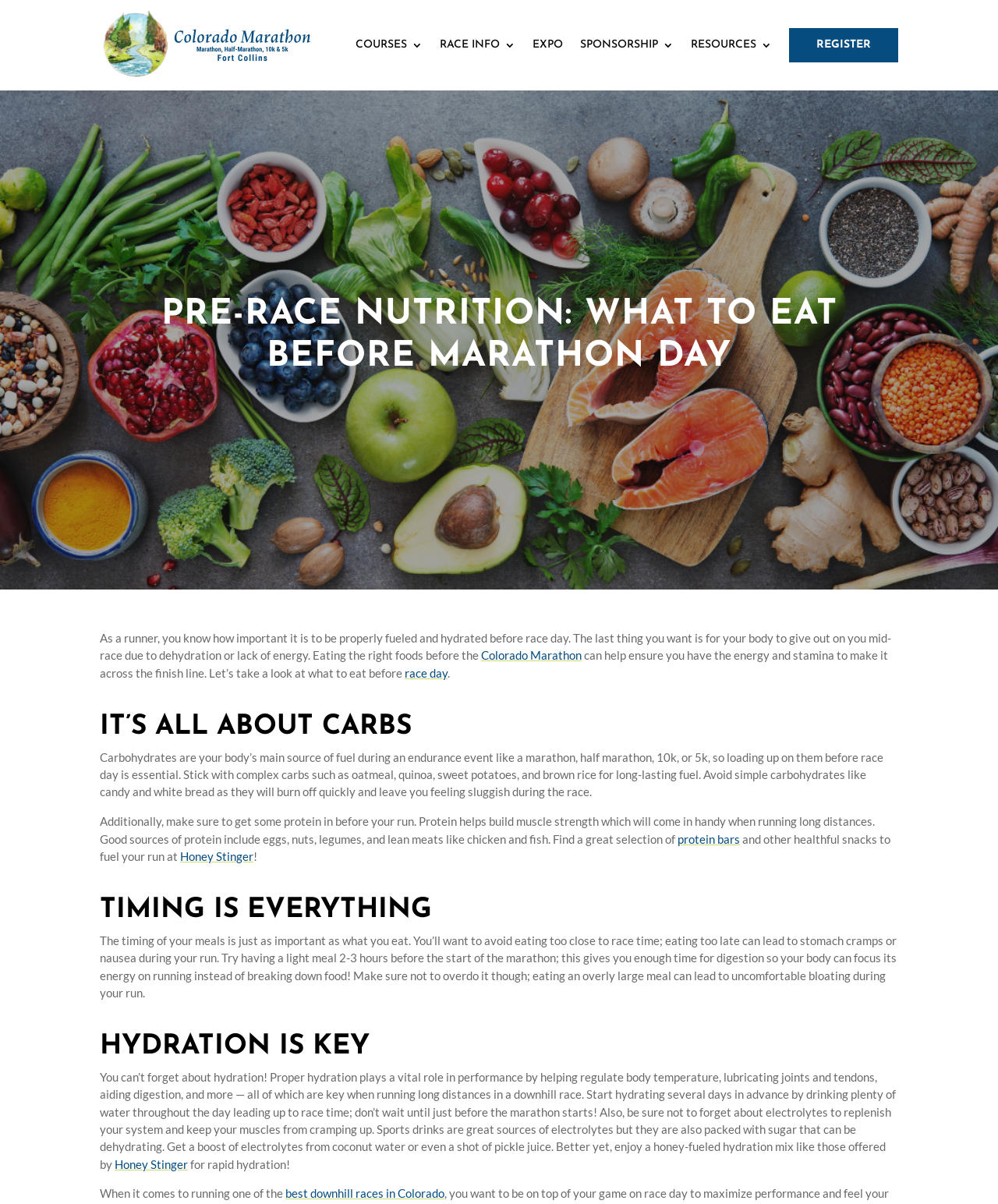Determine the bounding box coordinates of the target area to click to execute the following instruction: "Click on COURSES."

[0.356, 0.006, 0.423, 0.069]